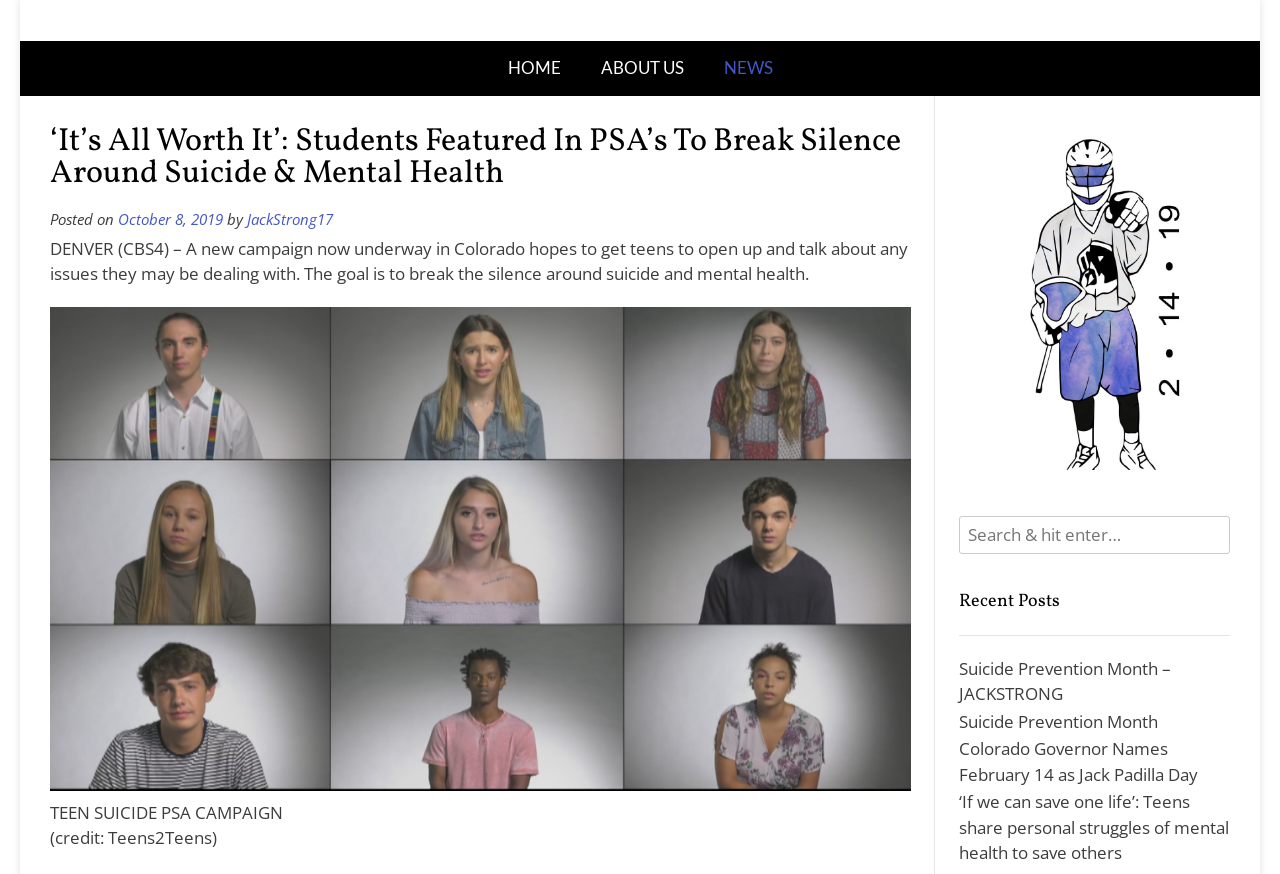Provide the bounding box coordinates for the specified HTML element described in this description: "News". The coordinates should be four float numbers ranging from 0 to 1, in the format [left, top, right, bottom].

[0.55, 0.046, 0.619, 0.11]